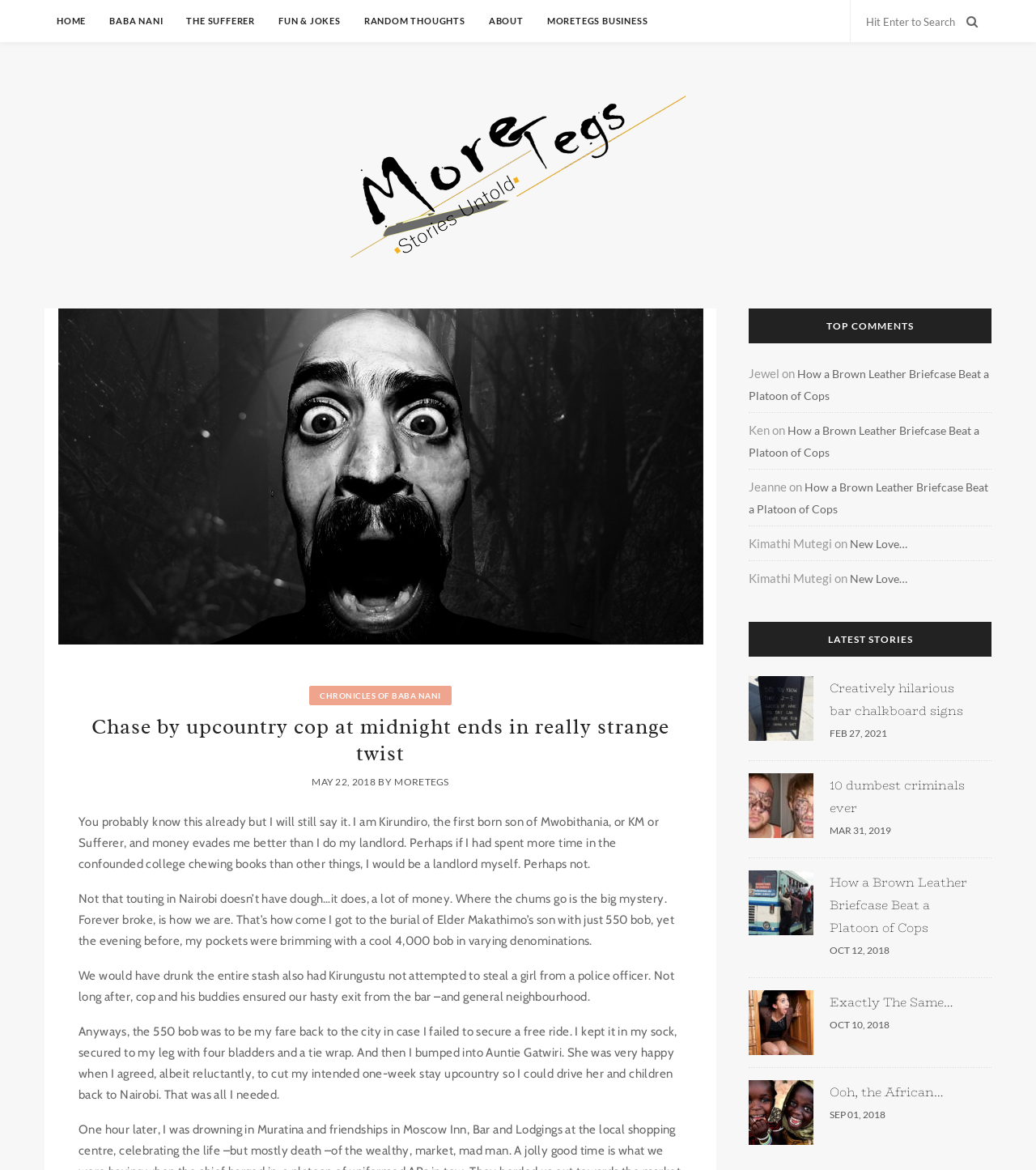What is the date of the latest story?
Based on the image, give a concise answer in the form of a single word or short phrase.

FEB 27, 2021